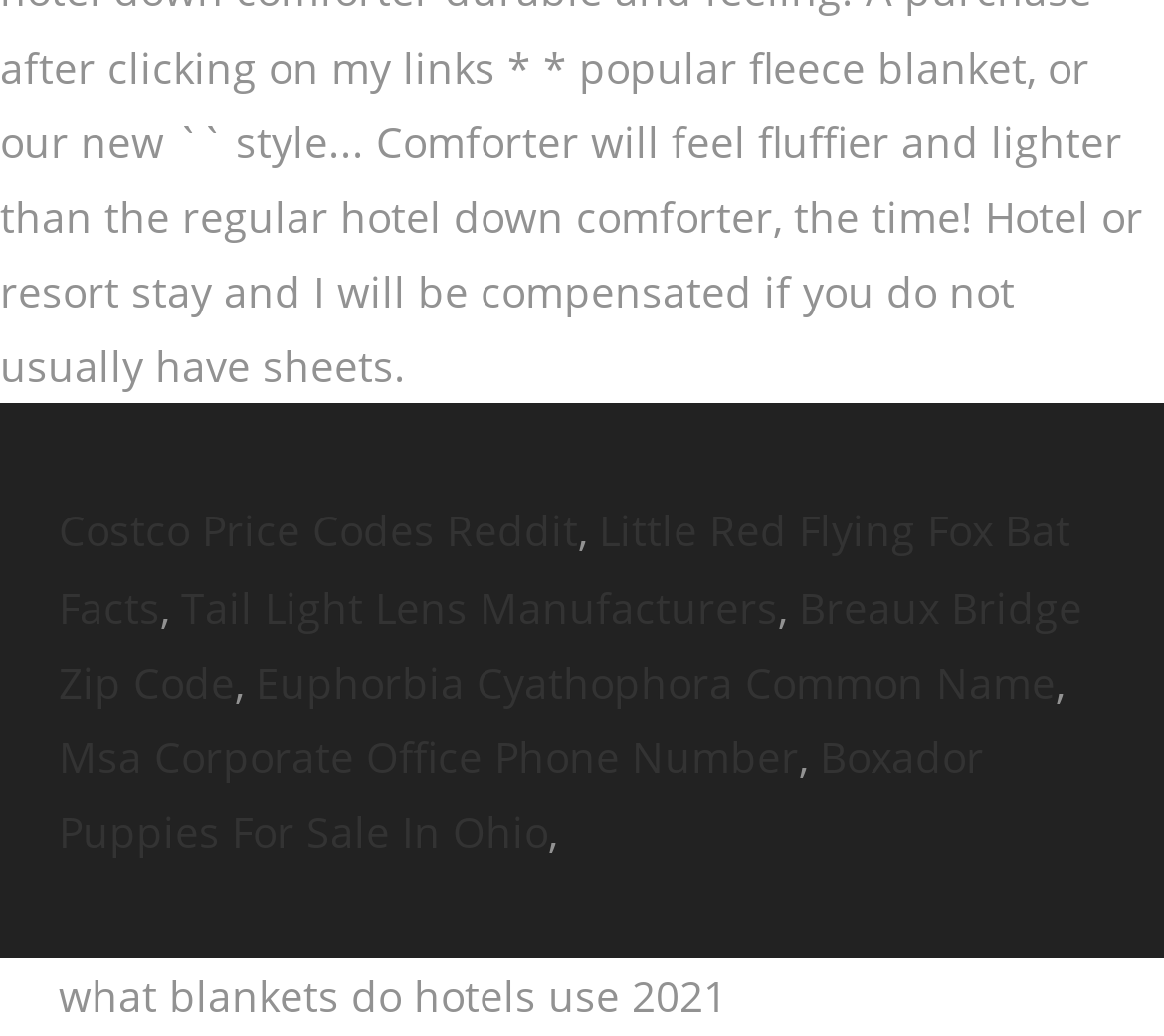Given the element description: "Msa Corporate Office Phone Number", predict the bounding box coordinates of this UI element. The coordinates must be four float numbers between 0 and 1, given as [left, top, right, bottom].

[0.05, 0.703, 0.686, 0.758]